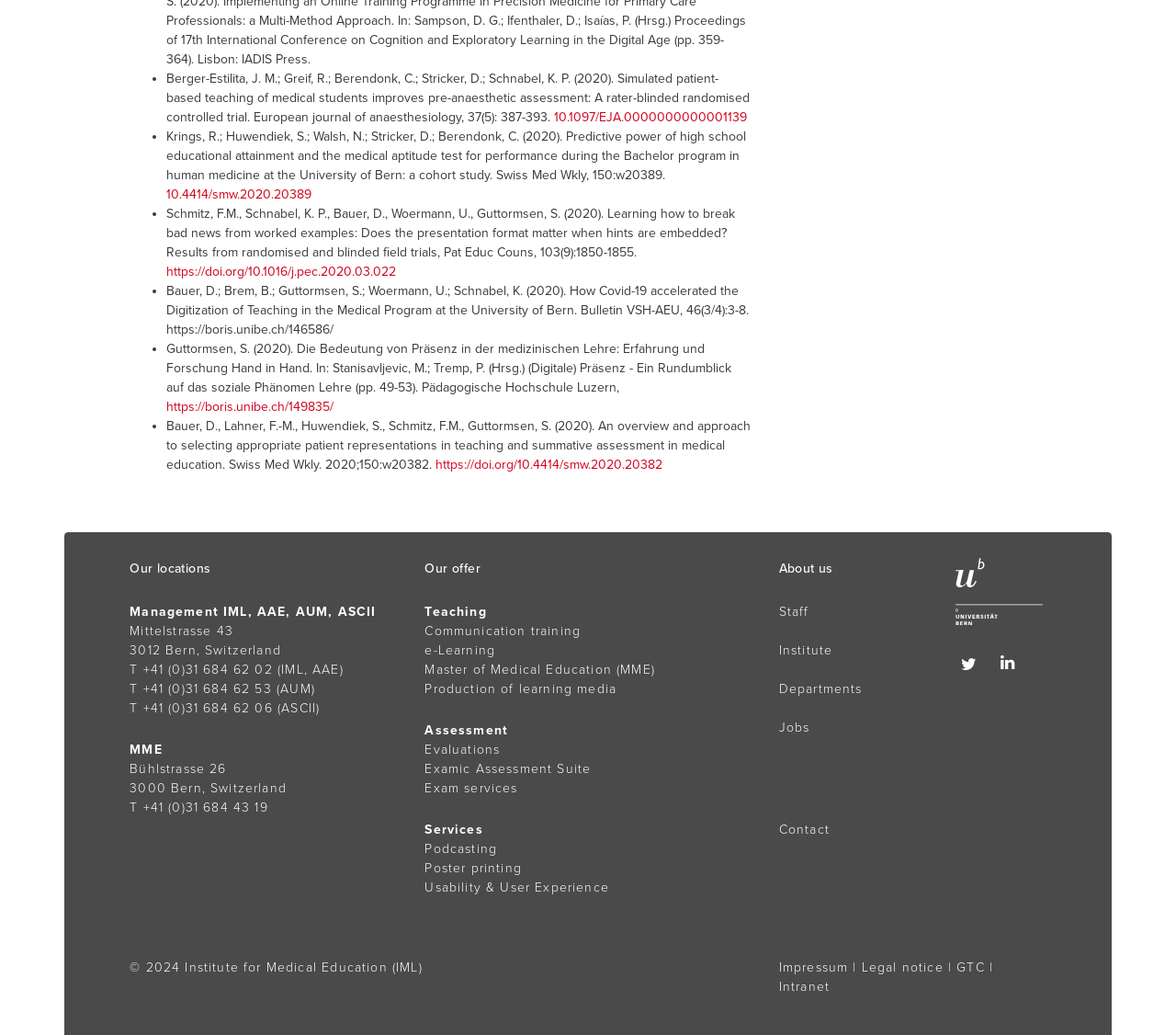Identify the bounding box coordinates of the region that needs to be clicked to carry out this instruction: "Visit the Institute for Medical Education". Provide these coordinates as four float numbers ranging from 0 to 1, i.e., [left, top, right, bottom].

[0.662, 0.621, 0.708, 0.636]